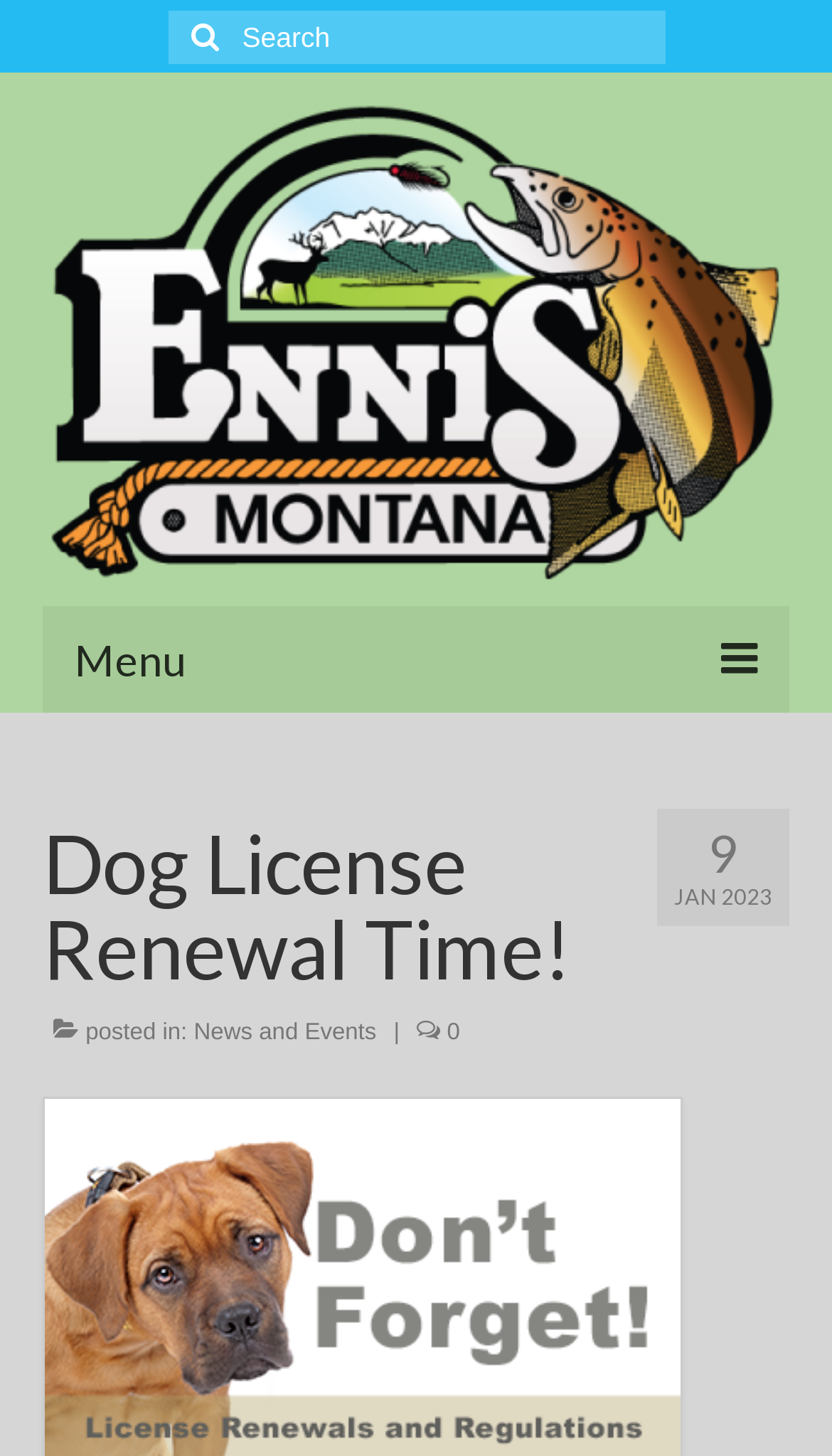Find and specify the bounding box coordinates that correspond to the clickable region for the instruction: "Read the News and Events page".

[0.233, 0.701, 0.452, 0.719]